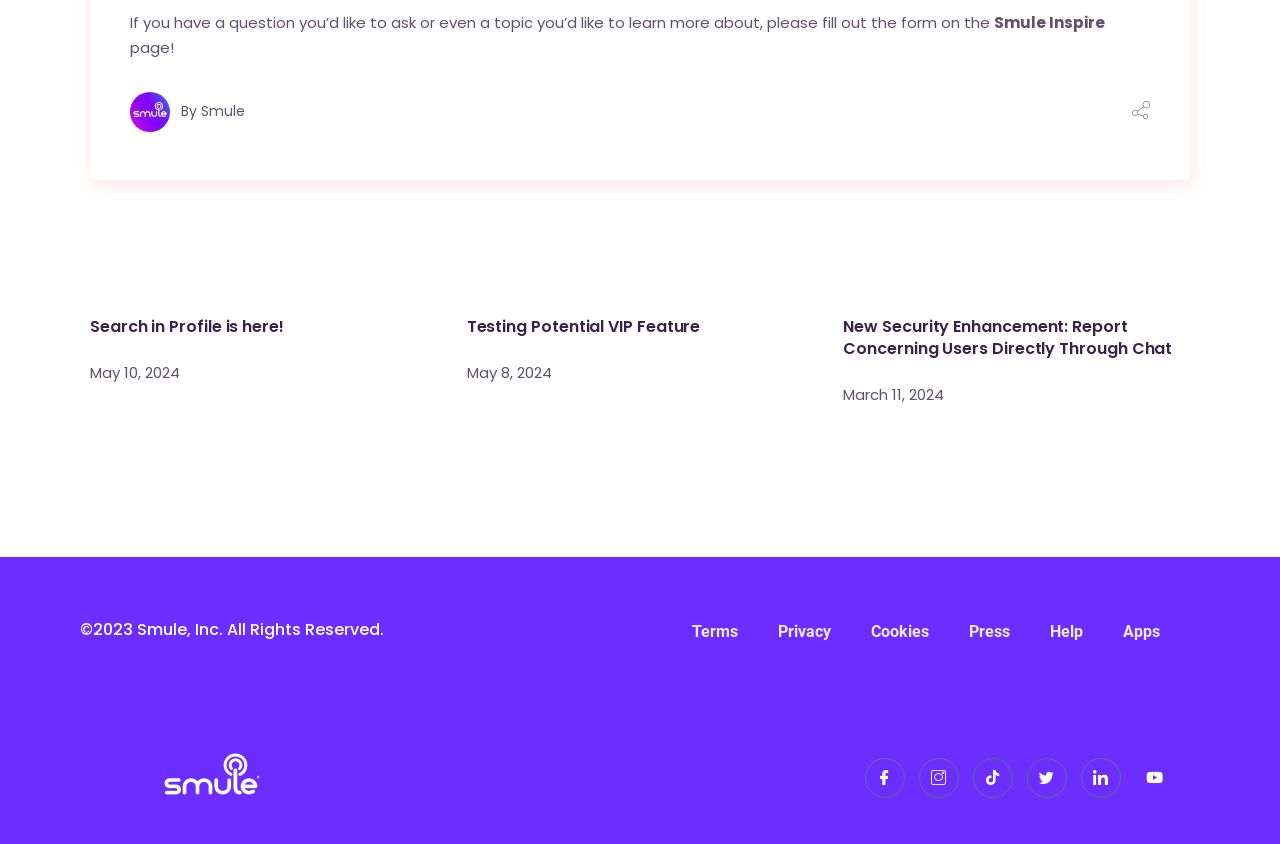Please determine the bounding box coordinates for the UI element described as: "Testing Potential VIP Feature".

[0.365, 0.373, 0.547, 0.4]